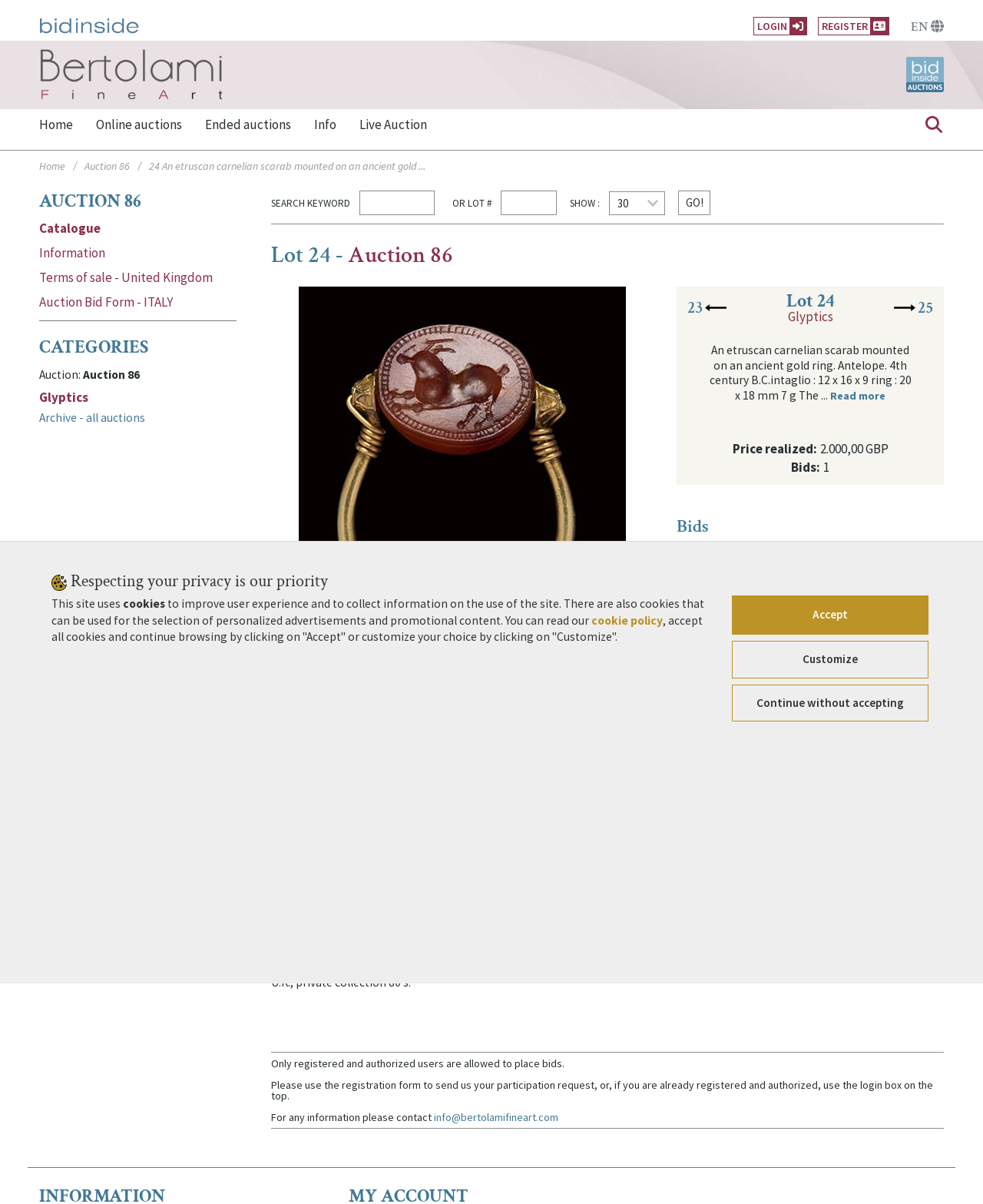Locate the coordinates of the bounding box for the clickable region that fulfills this instruction: "Go to Auction 86".

[0.086, 0.132, 0.132, 0.144]